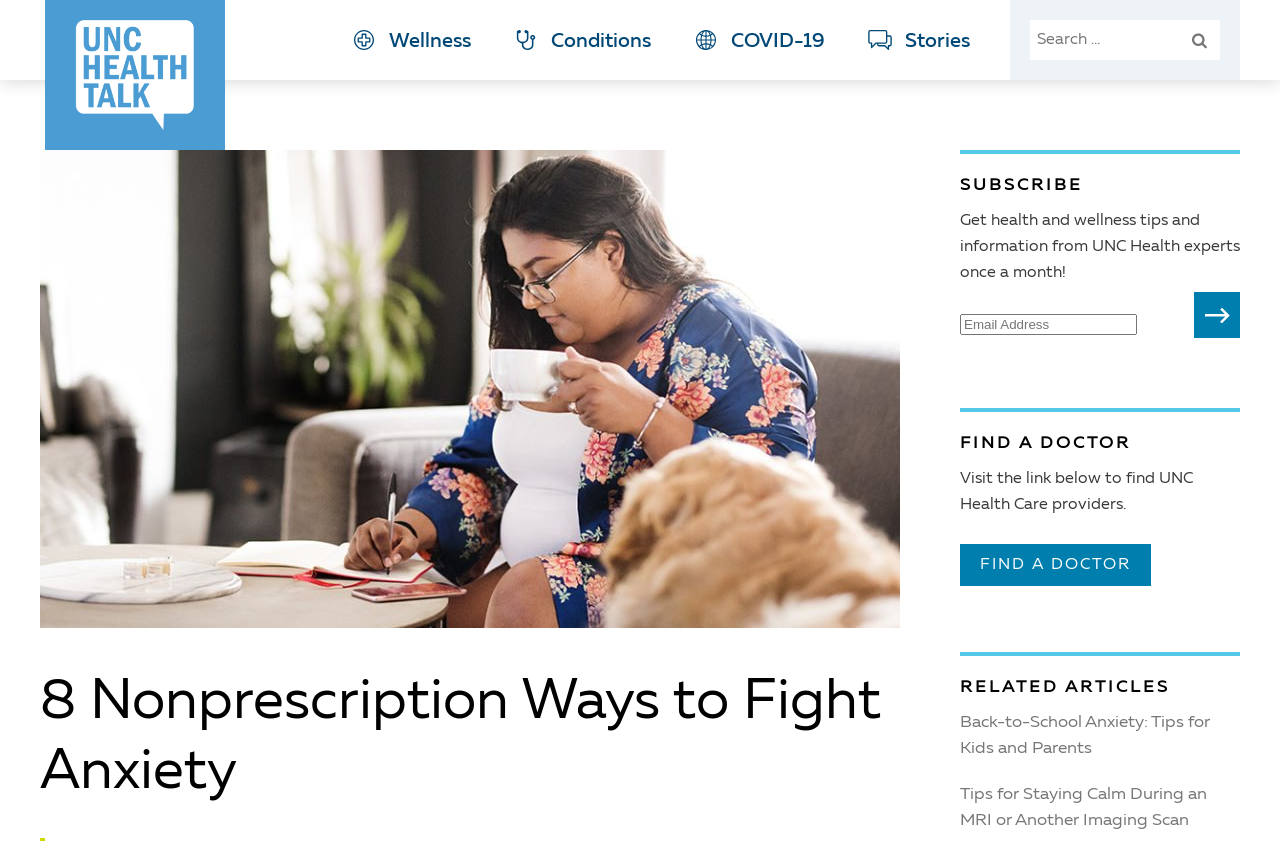What is the woman in the image doing?
Answer the question using a single word or phrase, according to the image.

Writing in a journal